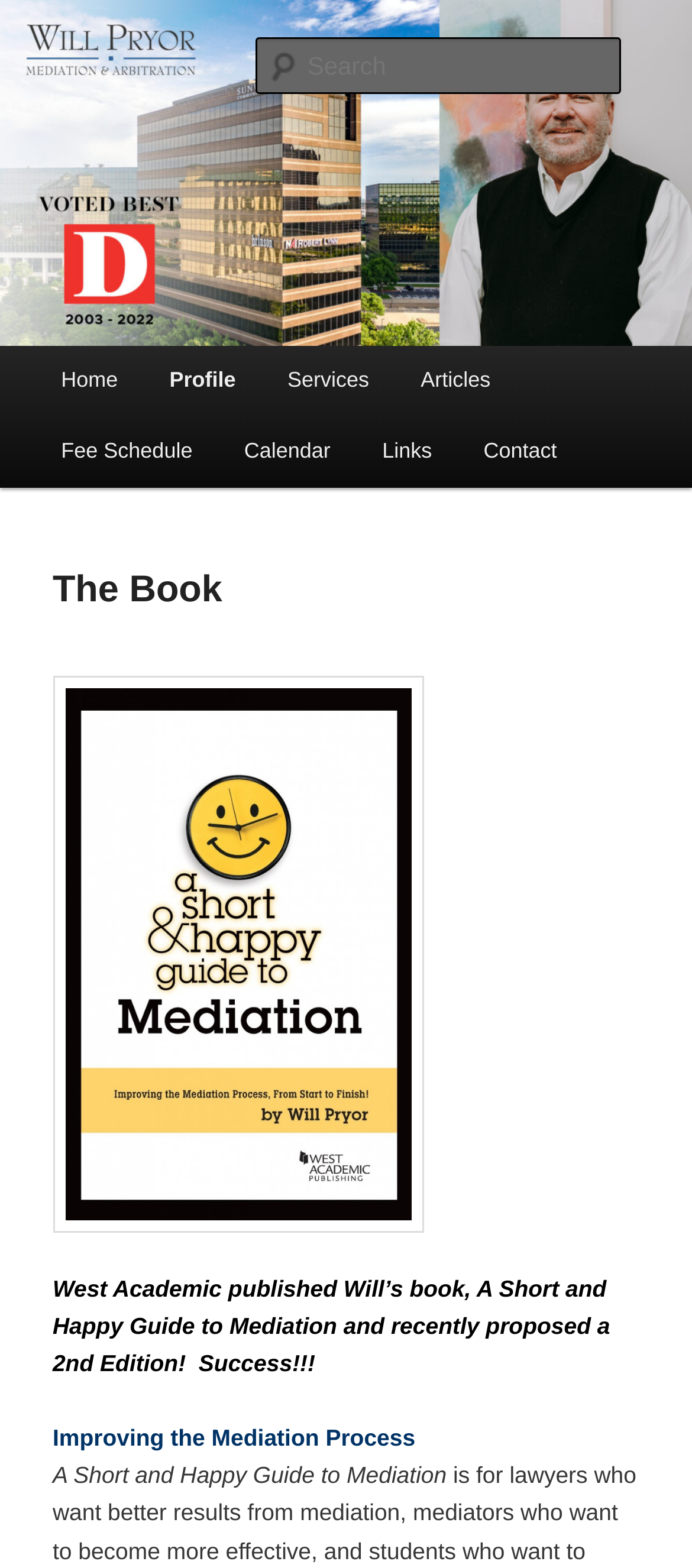Please identify the bounding box coordinates of the clickable element to fulfill the following instruction: "Read about Services". The coordinates should be four float numbers between 0 and 1, i.e., [left, top, right, bottom].

[0.378, 0.221, 0.571, 0.266]